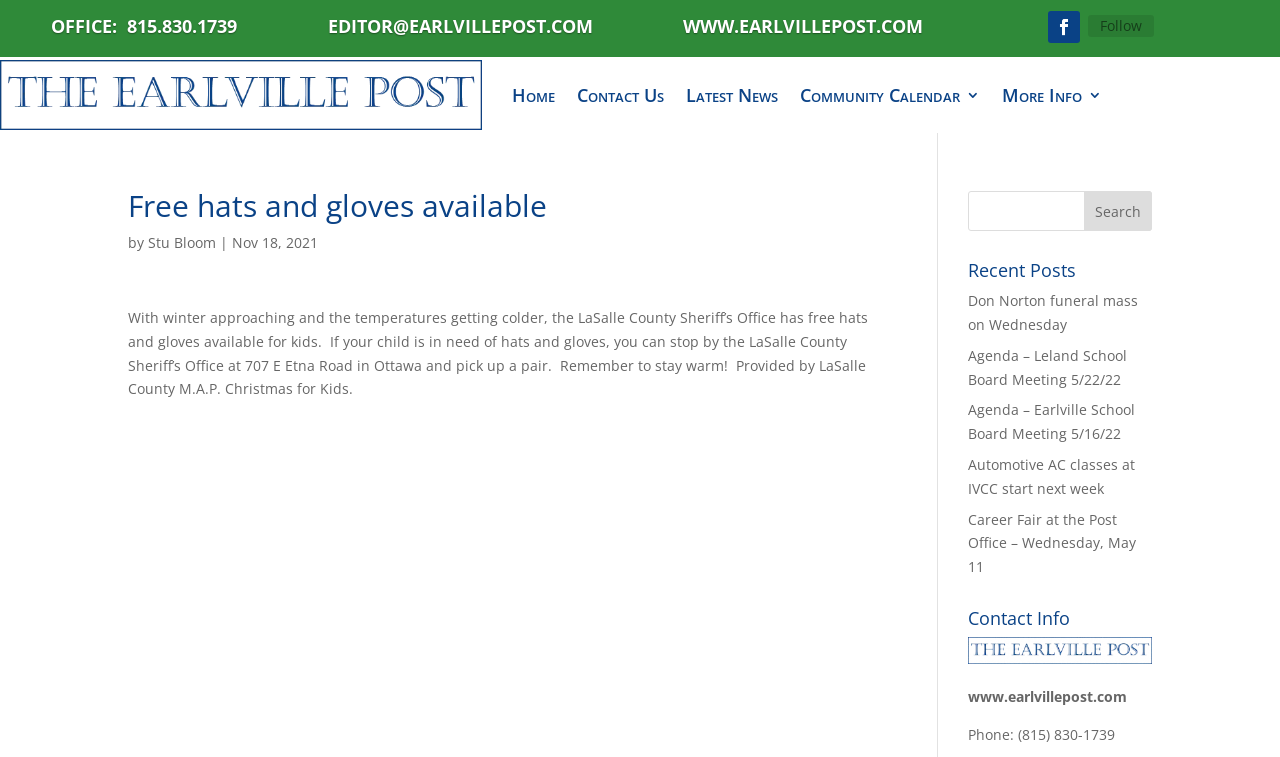Locate the bounding box coordinates of the item that should be clicked to fulfill the instruction: "Visit the home page".

[0.4, 0.076, 0.434, 0.176]